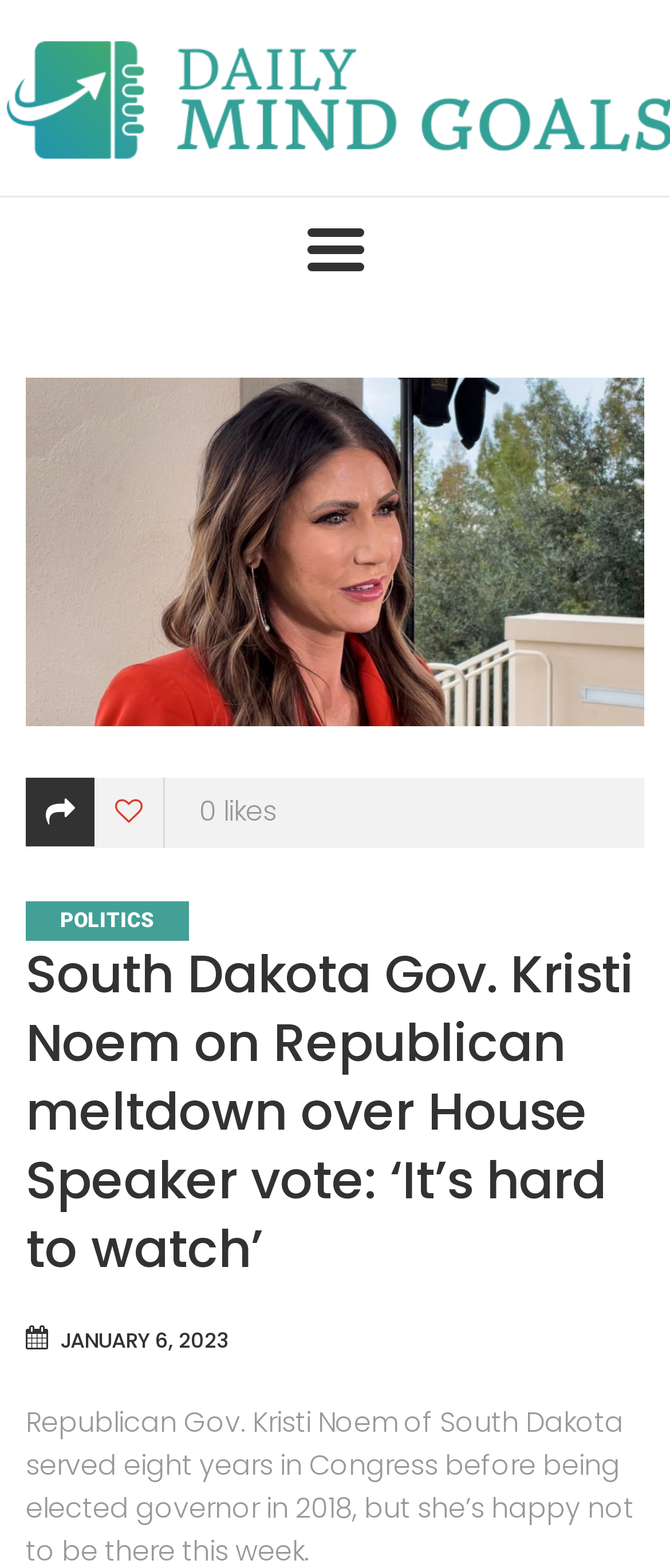Using the information in the image, give a detailed answer to the following question: How many social media links are there?

I counted the number of social media links by looking at the buttons below the logo, and I saw four links with icons, which I assume are social media links.